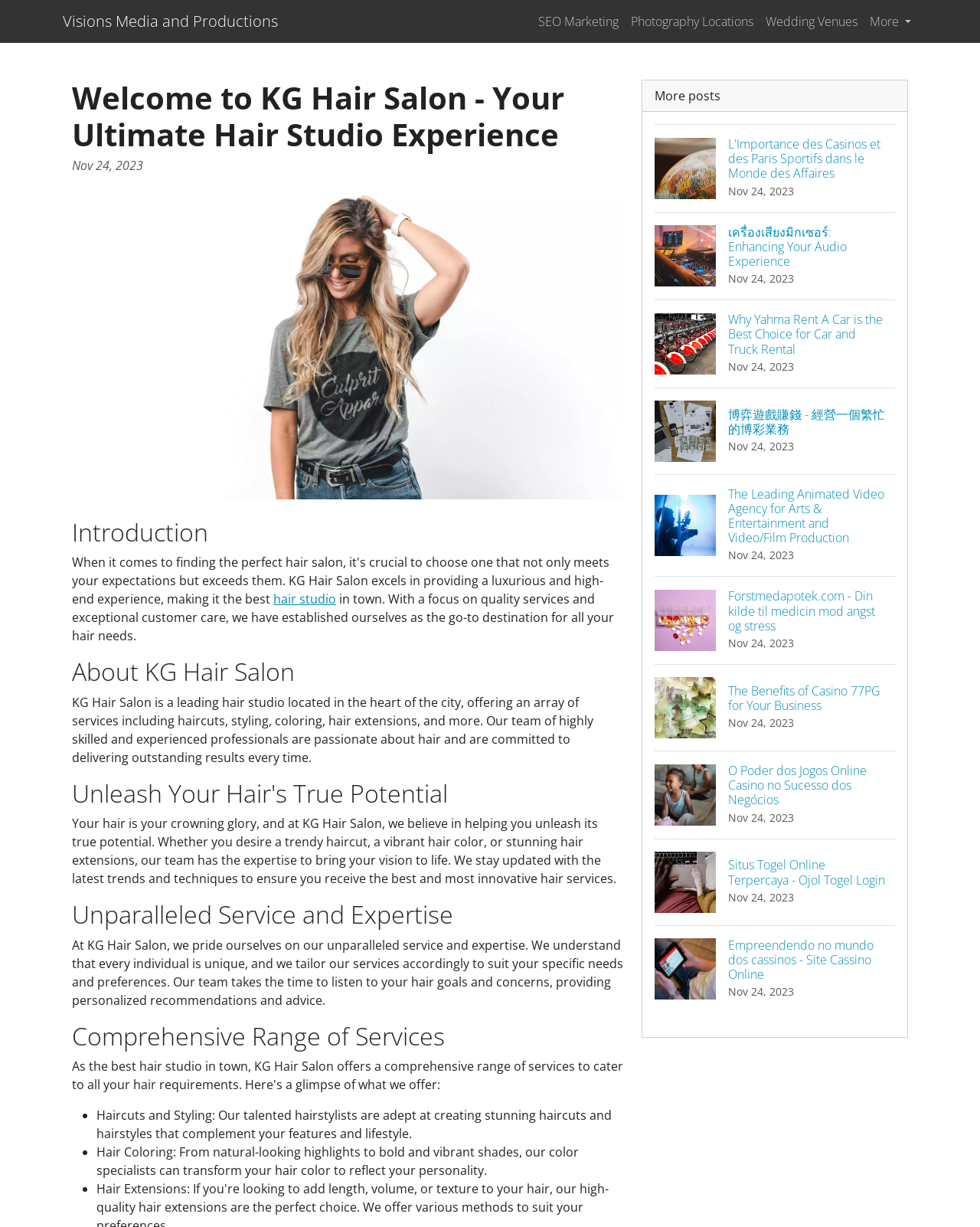Extract the heading text from the webpage.

Welcome to KG Hair Salon - Your Ultimate Hair Studio Experience